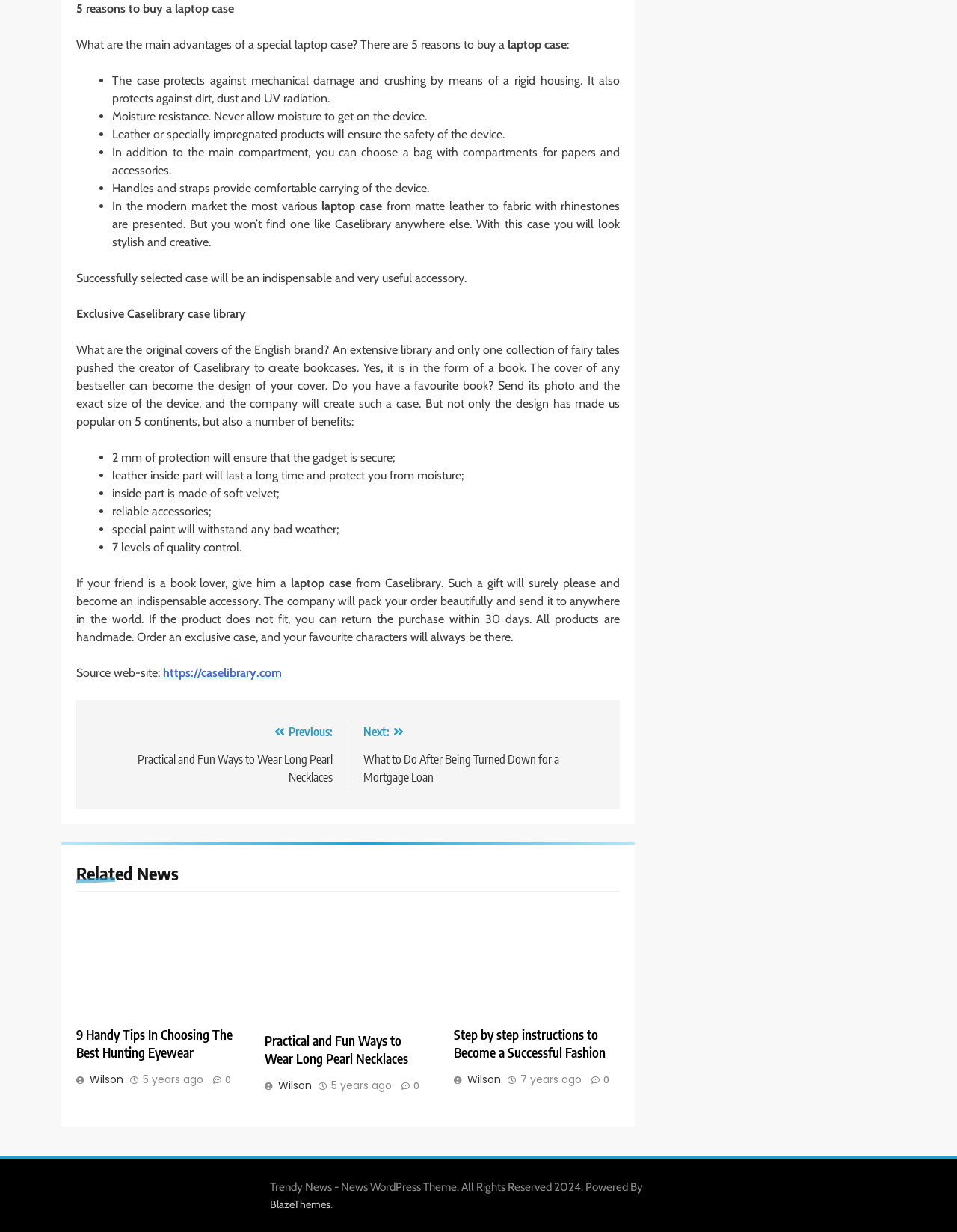Point out the bounding box coordinates of the section to click in order to follow this instruction: "View the related news about hunting eyewear".

[0.08, 0.833, 0.253, 0.862]